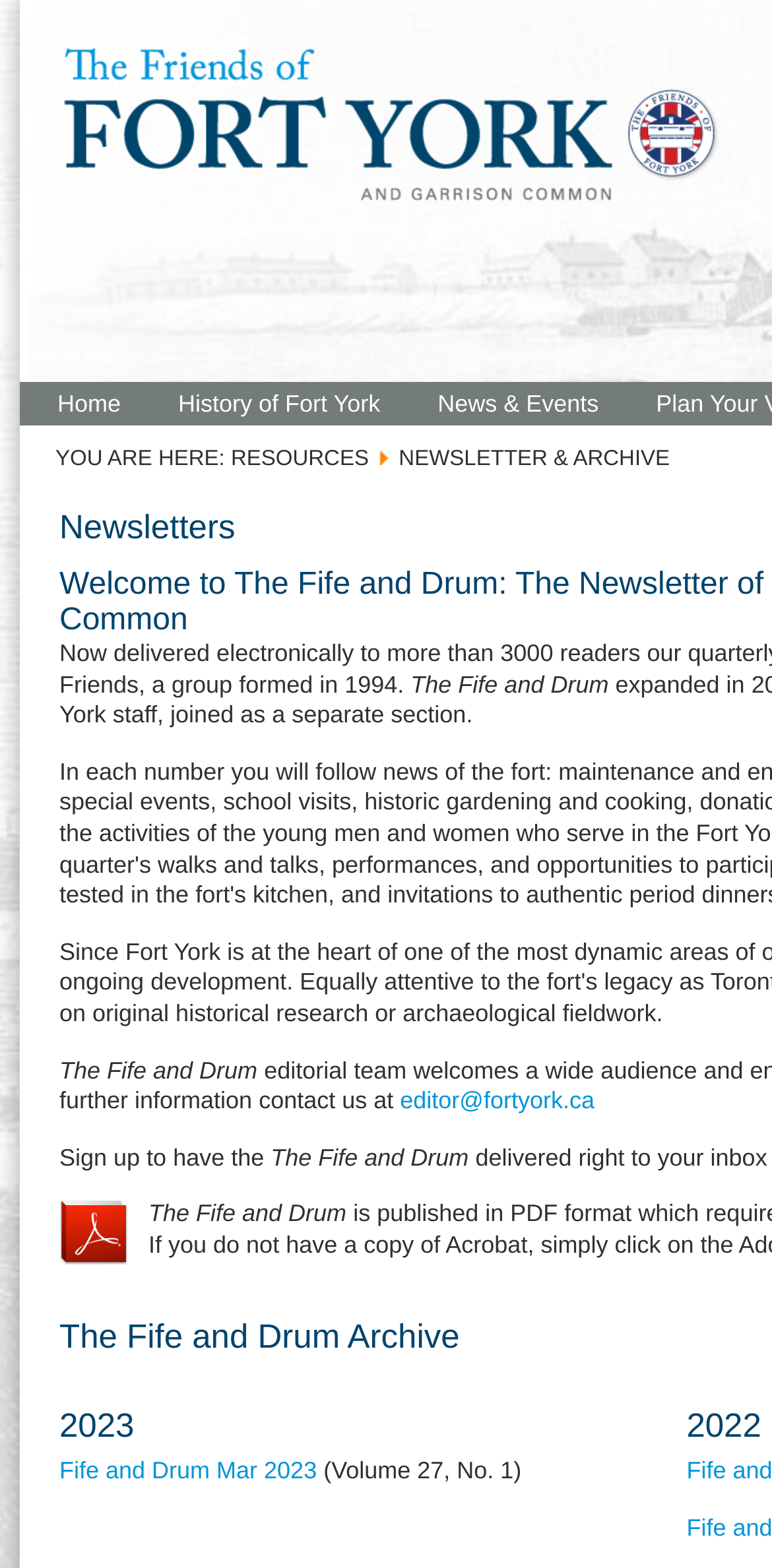Give a one-word or short phrase answer to the question: 
What is the name of the newsletter?

The Fife and Drum